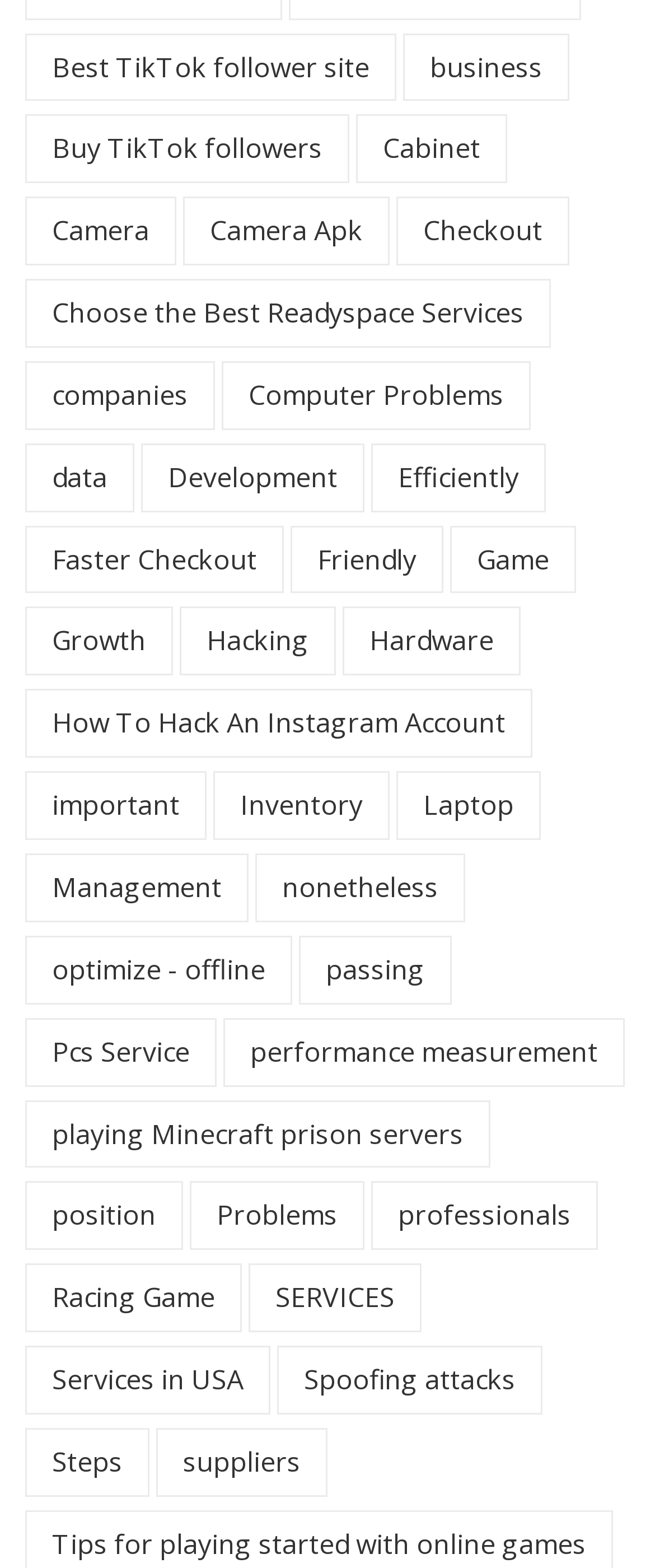Answer the question with a brief word or phrase:
What is the first link on the webpage?

Best TikTok follower site